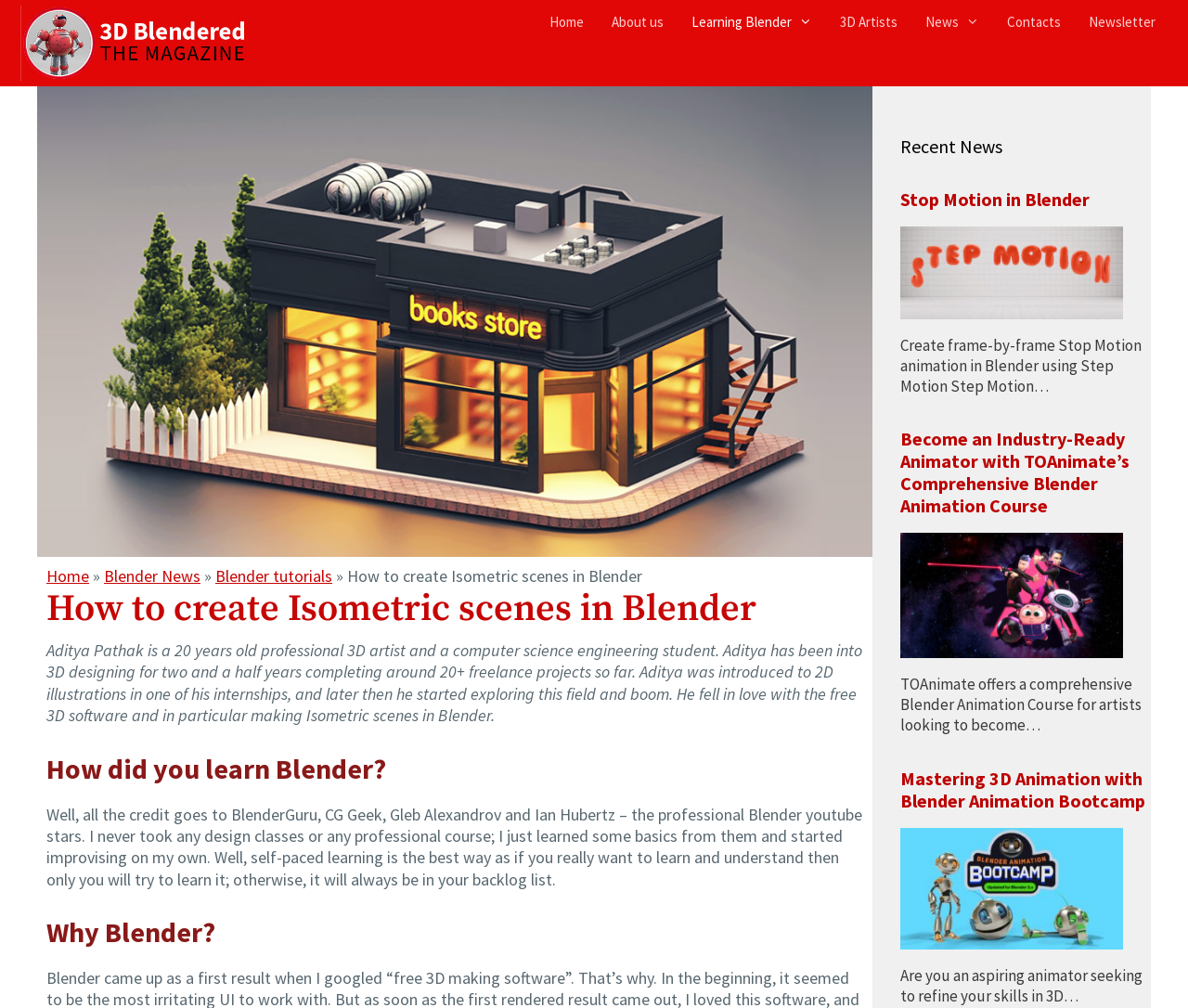Find the bounding box coordinates of the element you need to click on to perform this action: 'Explore the '3D Artists' page'. The coordinates should be represented by four float values between 0 and 1, in the format [left, top, right, bottom].

[0.695, 0.005, 0.767, 0.04]